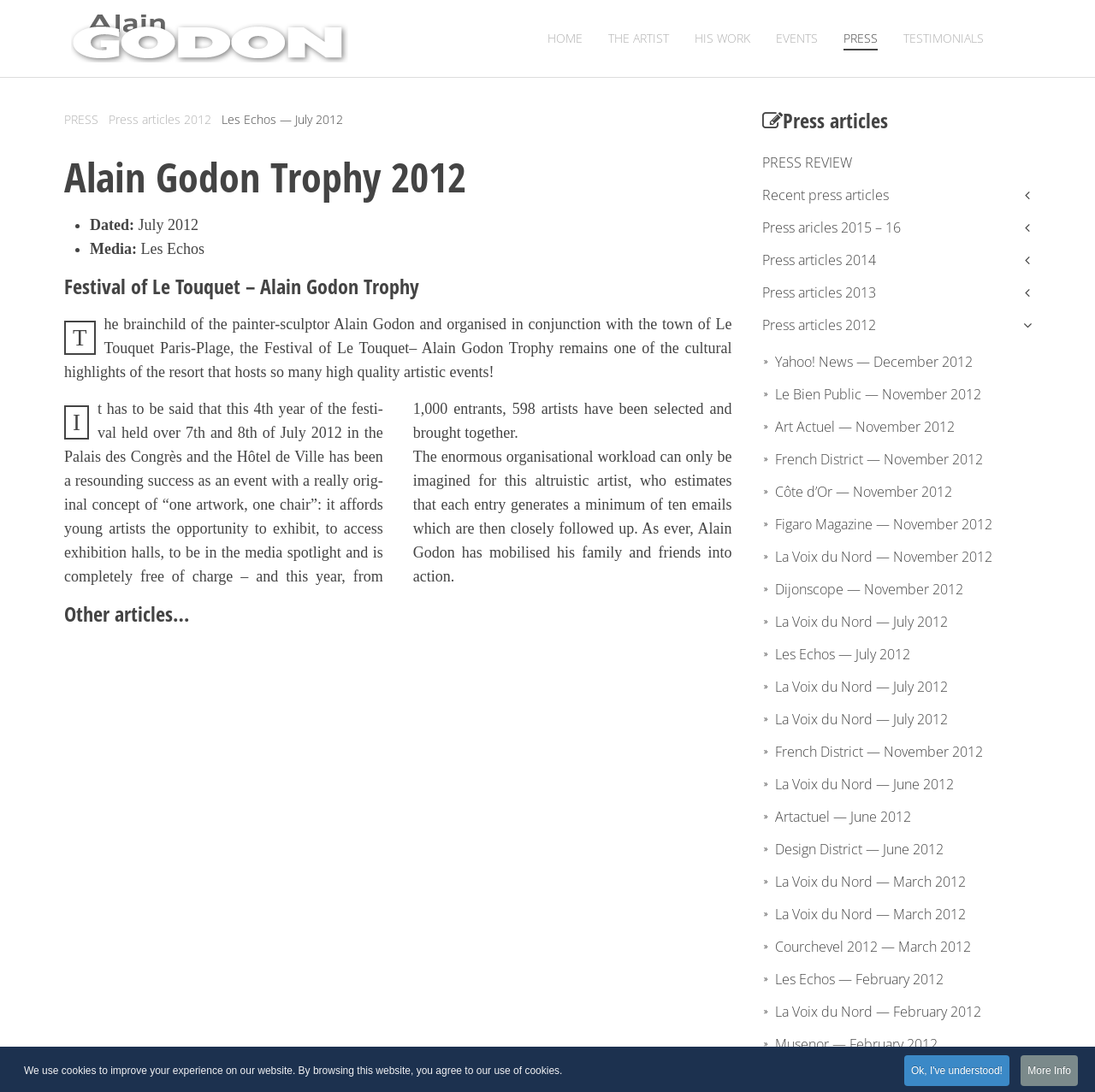Locate the bounding box coordinates of the UI element described by: "PRESS REVIEW". The bounding box coordinates should consist of four float numbers between 0 and 1, i.e., [left, top, right, bottom].

[0.696, 0.134, 0.941, 0.164]